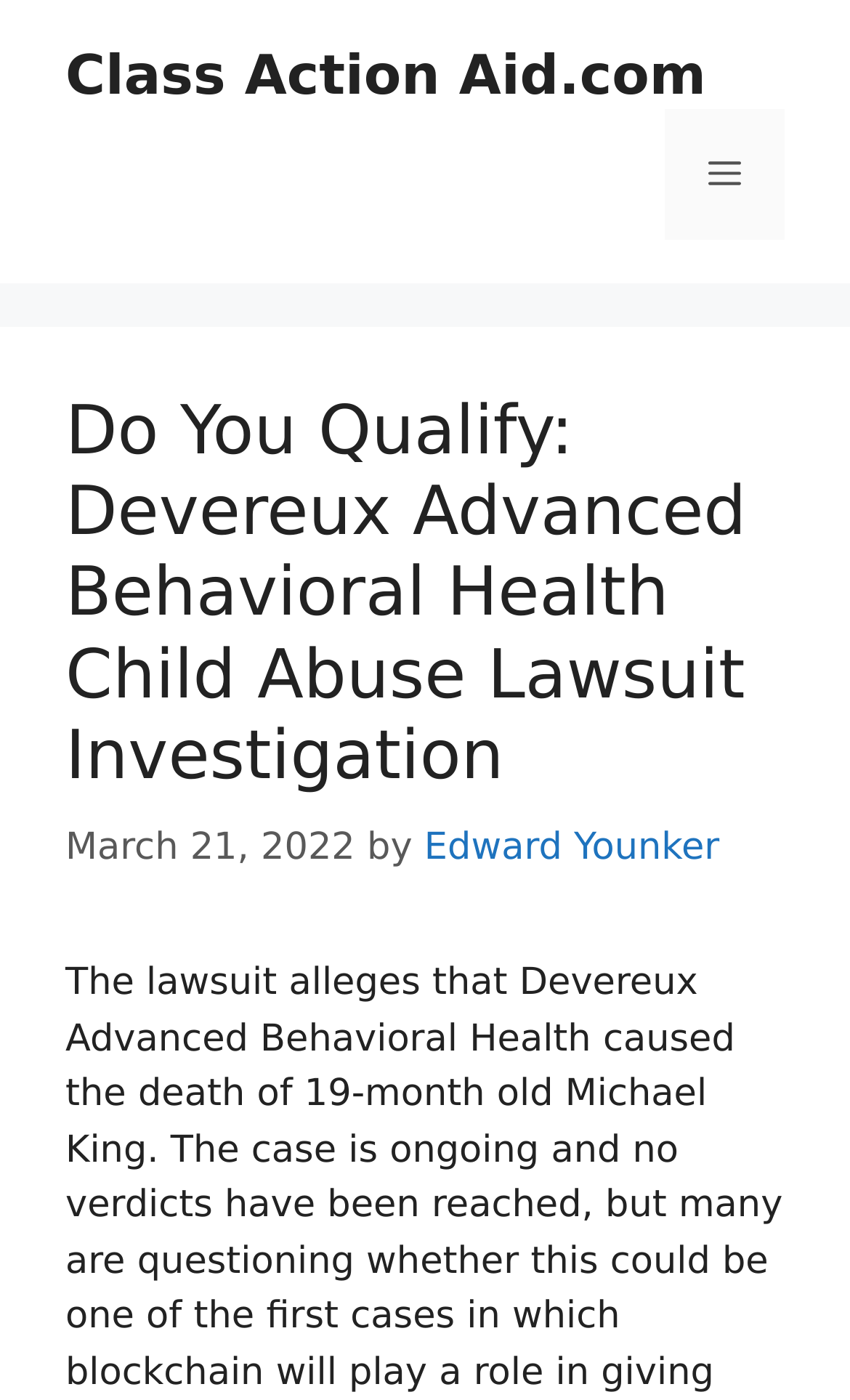Give an extensive and precise description of the webpage.

The webpage appears to be a legal investigation webpage, specifically focused on the Devereux Advanced Behavioral Health Child Abuse Lawsuit. At the top left of the page, there is a link to "Class Action Aid.com". 

To the right of this link, there is a button labeled "Menu" which, when expanded, controls the primary menu. Below the menu button, there is a header section that spans most of the width of the page. Within this header, there is a prominent heading that reads "Do You Qualify: Devereux Advanced Behavioral Health Child Abuse Lawsuit Investigation". 

Below the heading, there is a timestamp indicating that the content was posted on "March 21, 2022", followed by the phrase "by" and a link to the author, "Edward Younker".